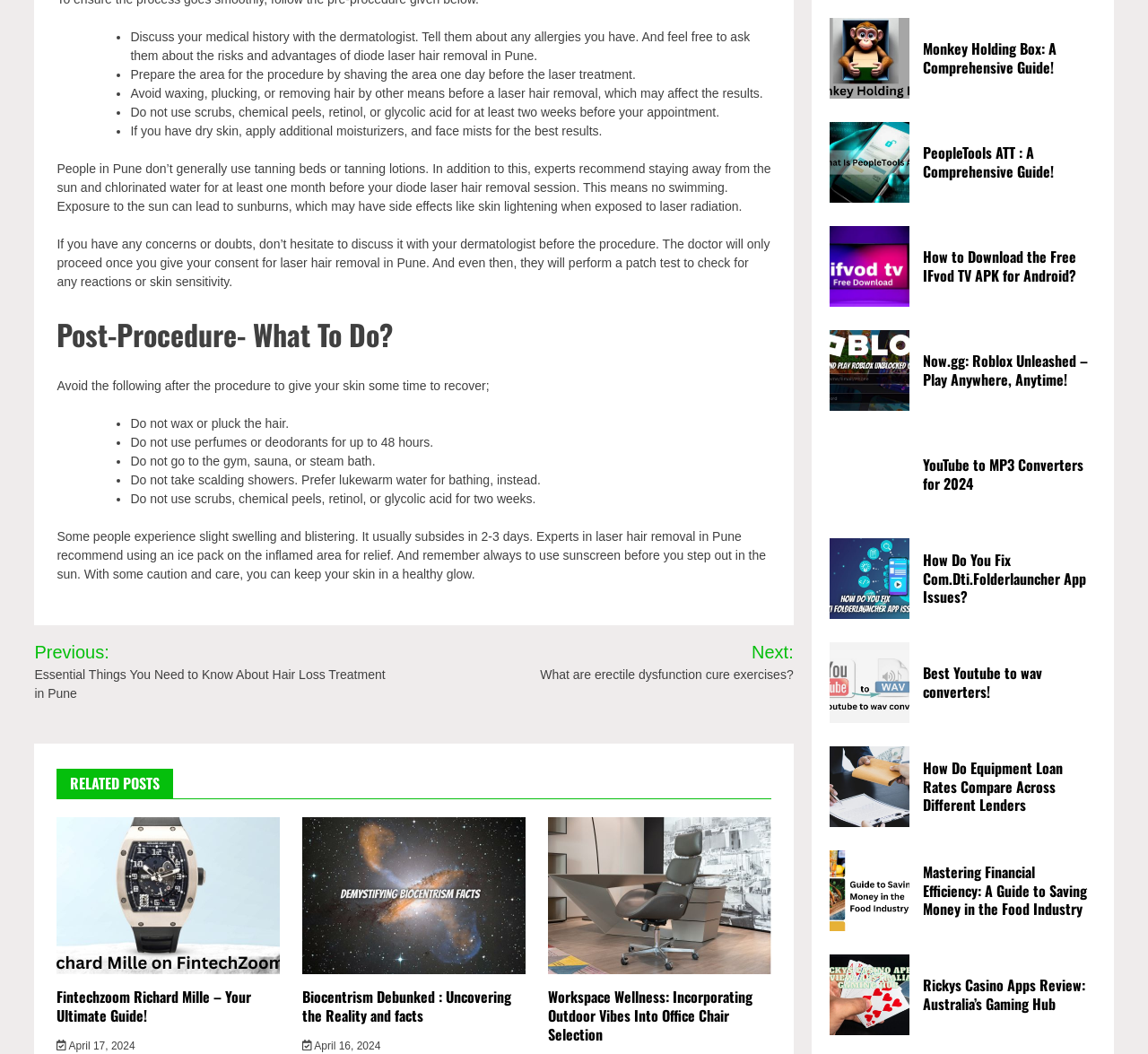How many precautions are listed before the laser hair removal procedure?
Refer to the image and provide a concise answer in one word or phrase.

5